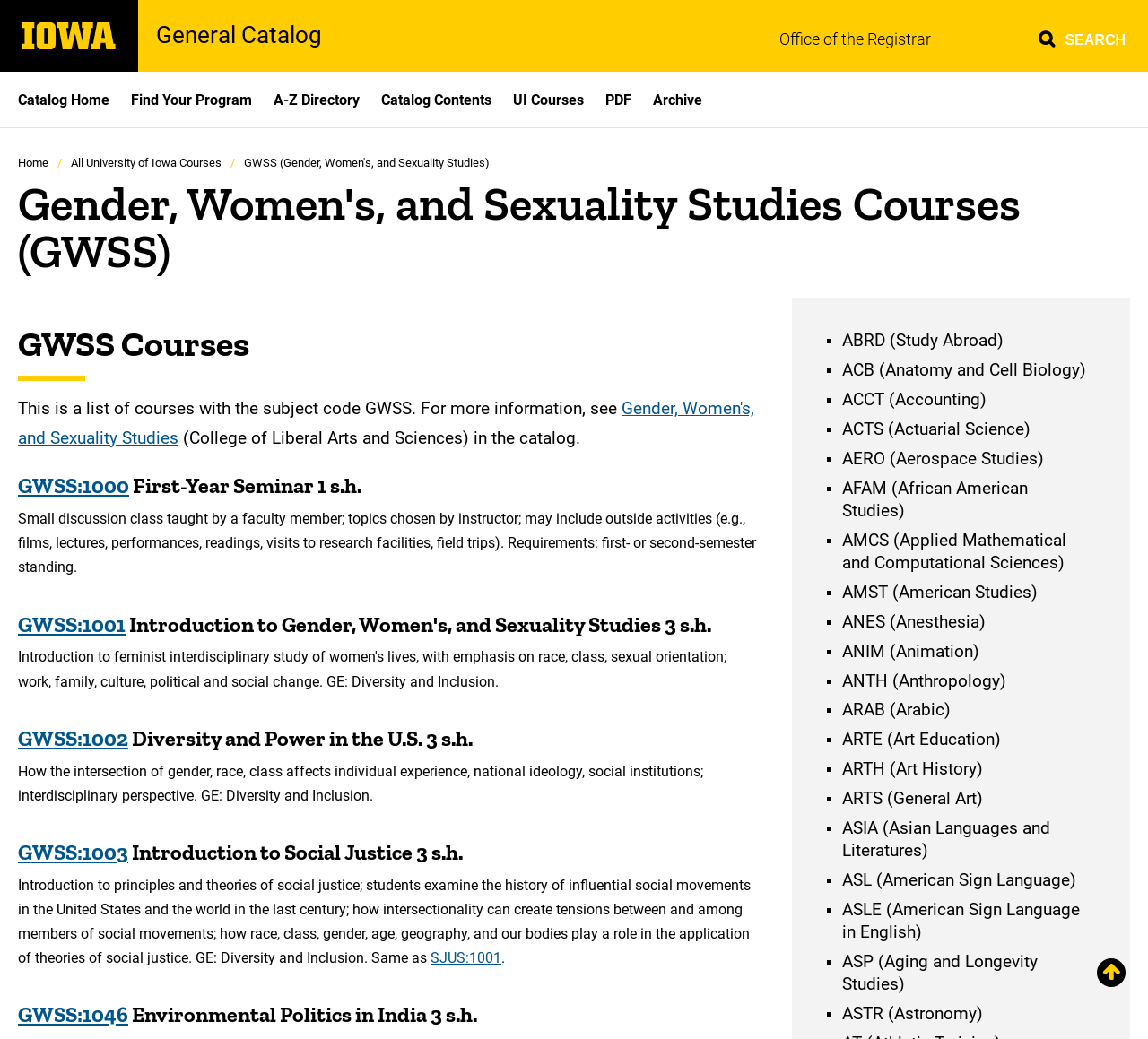Identify the bounding box coordinates of the element to click to follow this instruction: 'Search for courses'. Ensure the coordinates are four float values between 0 and 1, provided as [left, top, right, bottom].

[0.887, 0.0, 1.0, 0.069]